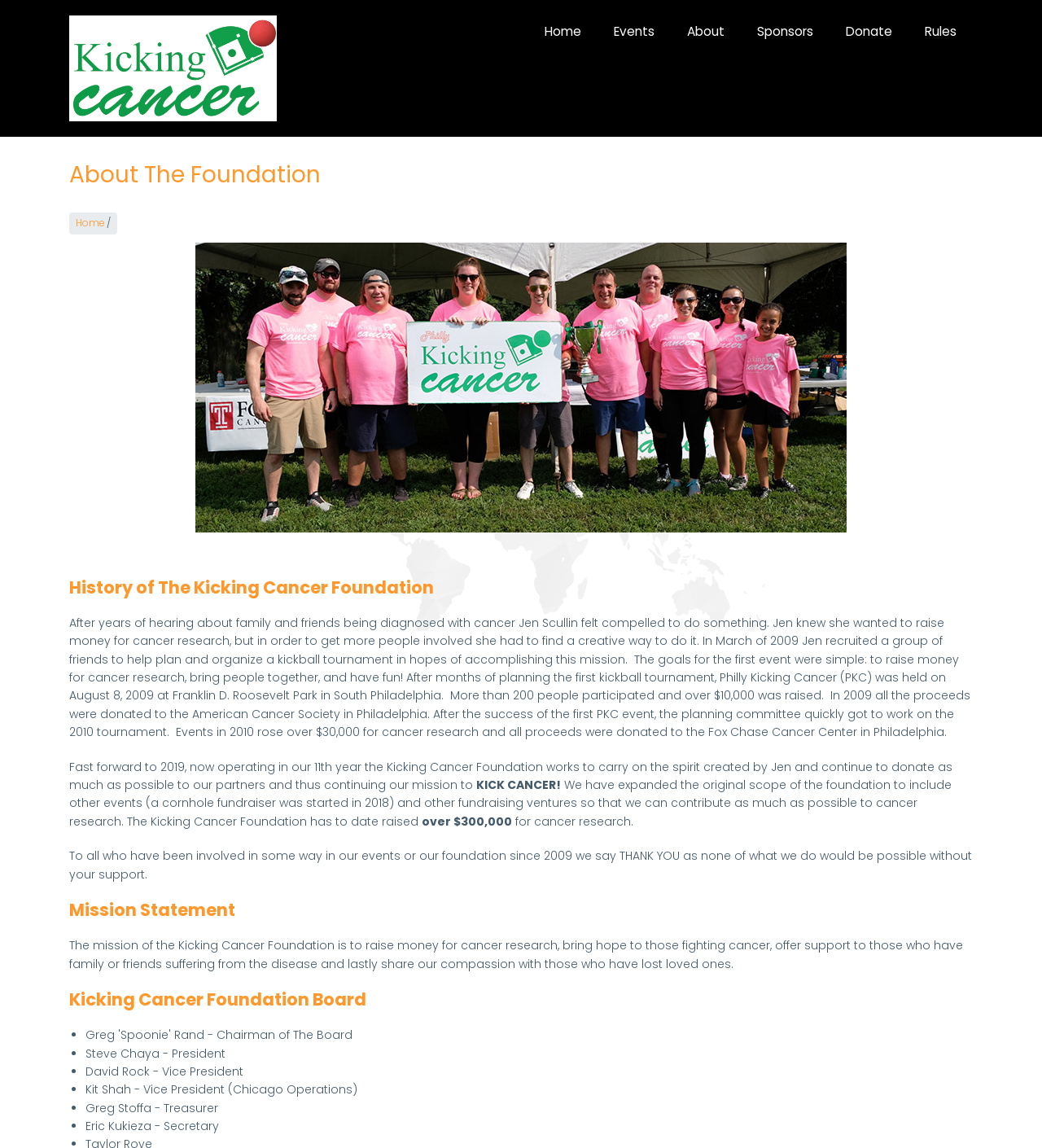Provide your answer to the question using just one word or phrase: How much money has the foundation raised?

Over $300,000